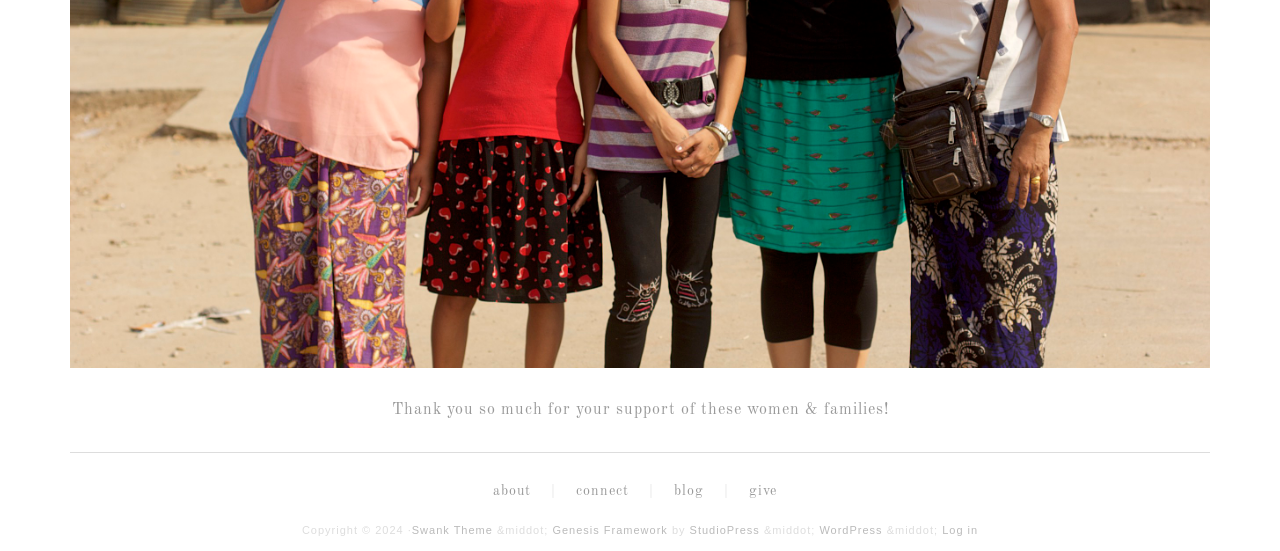Given the element description Swank Theme, specify the bounding box coordinates of the corresponding UI element in the format (top-left x, top-left y, bottom-right x, bottom-right y). All values must be between 0 and 1.

[0.322, 0.951, 0.385, 0.973]